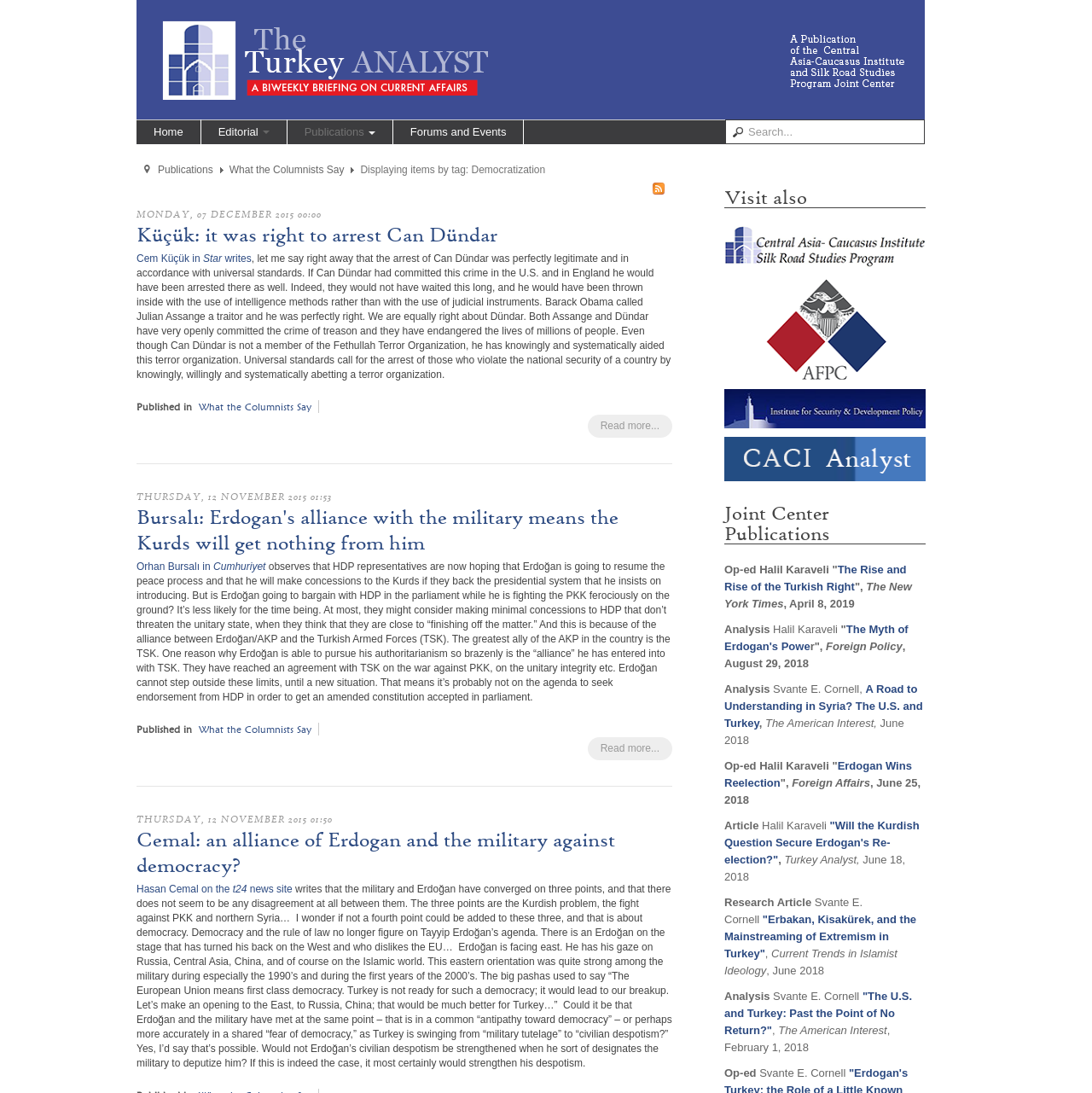Predict the bounding box coordinates of the UI element that matches this description: "Cookery Books". The coordinates should be in the format [left, top, right, bottom] with each value between 0 and 1.

None